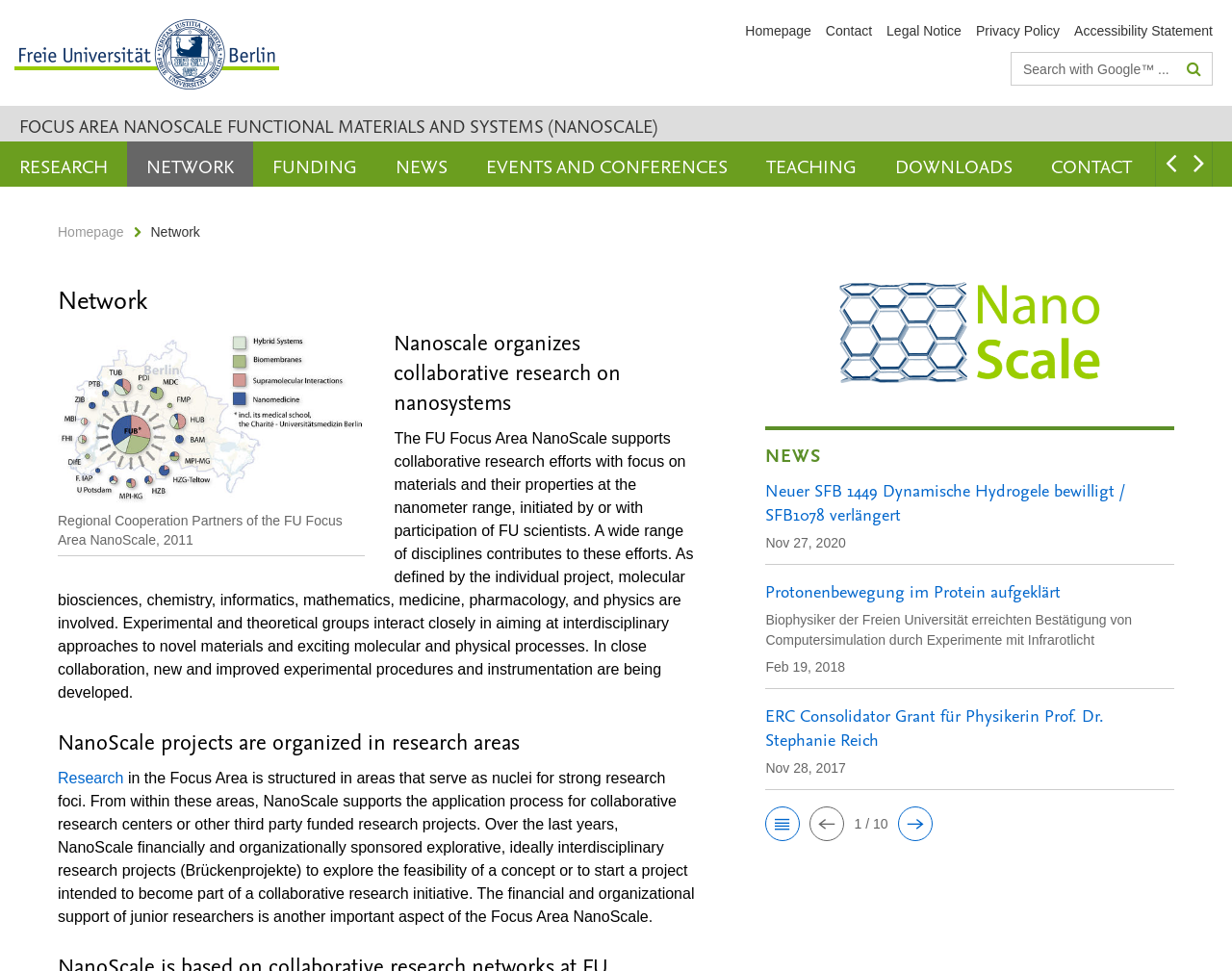Could you please study the image and provide a detailed answer to the question:
What is the name of the university?

I found the answer by looking at the logo and seal of the university at the top left corner of the webpage, which says 'The Logo and Seal of the Freie Universität Berlin'.